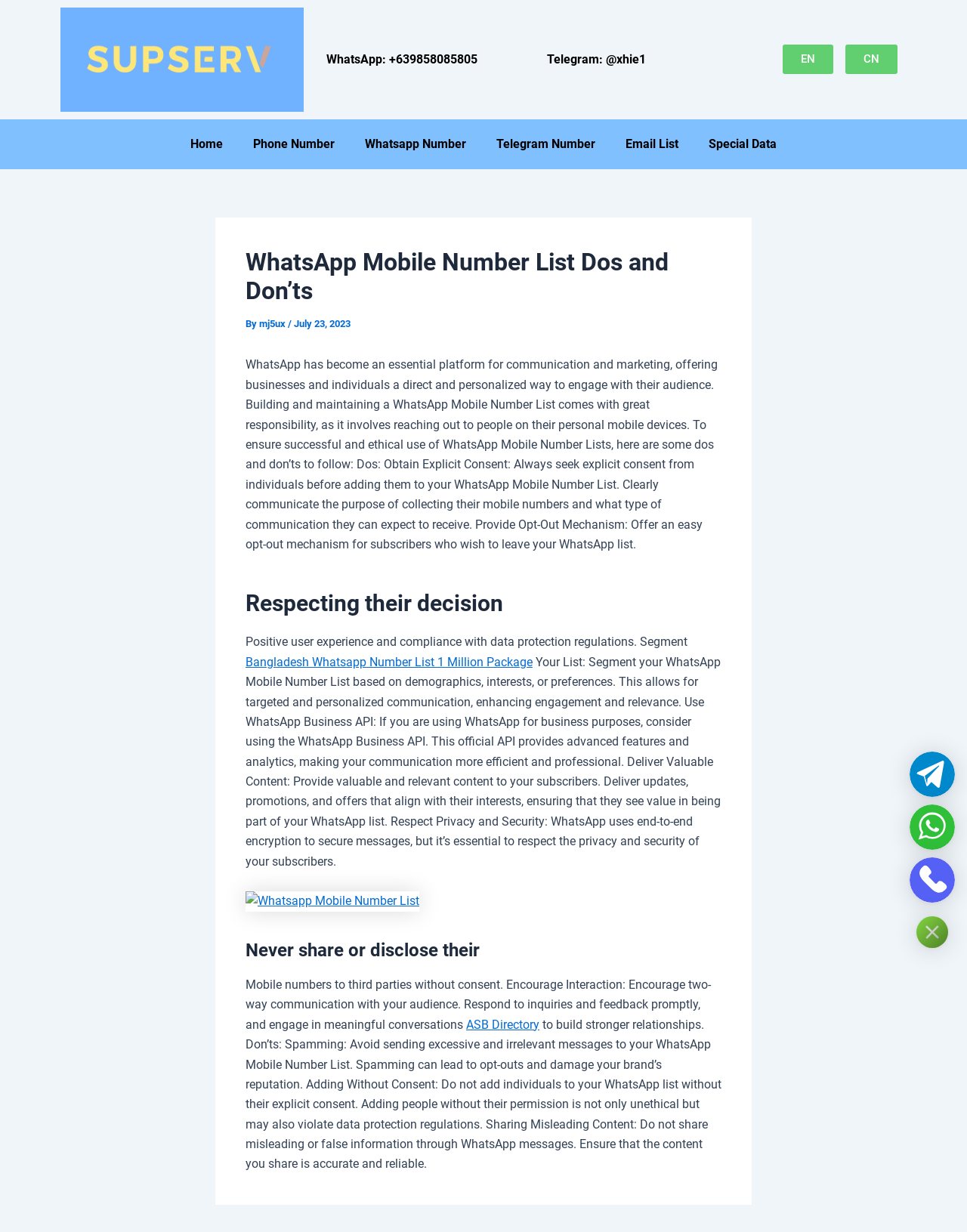Please identify the bounding box coordinates of the area I need to click to accomplish the following instruction: "Click on WhatsApp: +639858085805".

[0.338, 0.042, 0.494, 0.054]